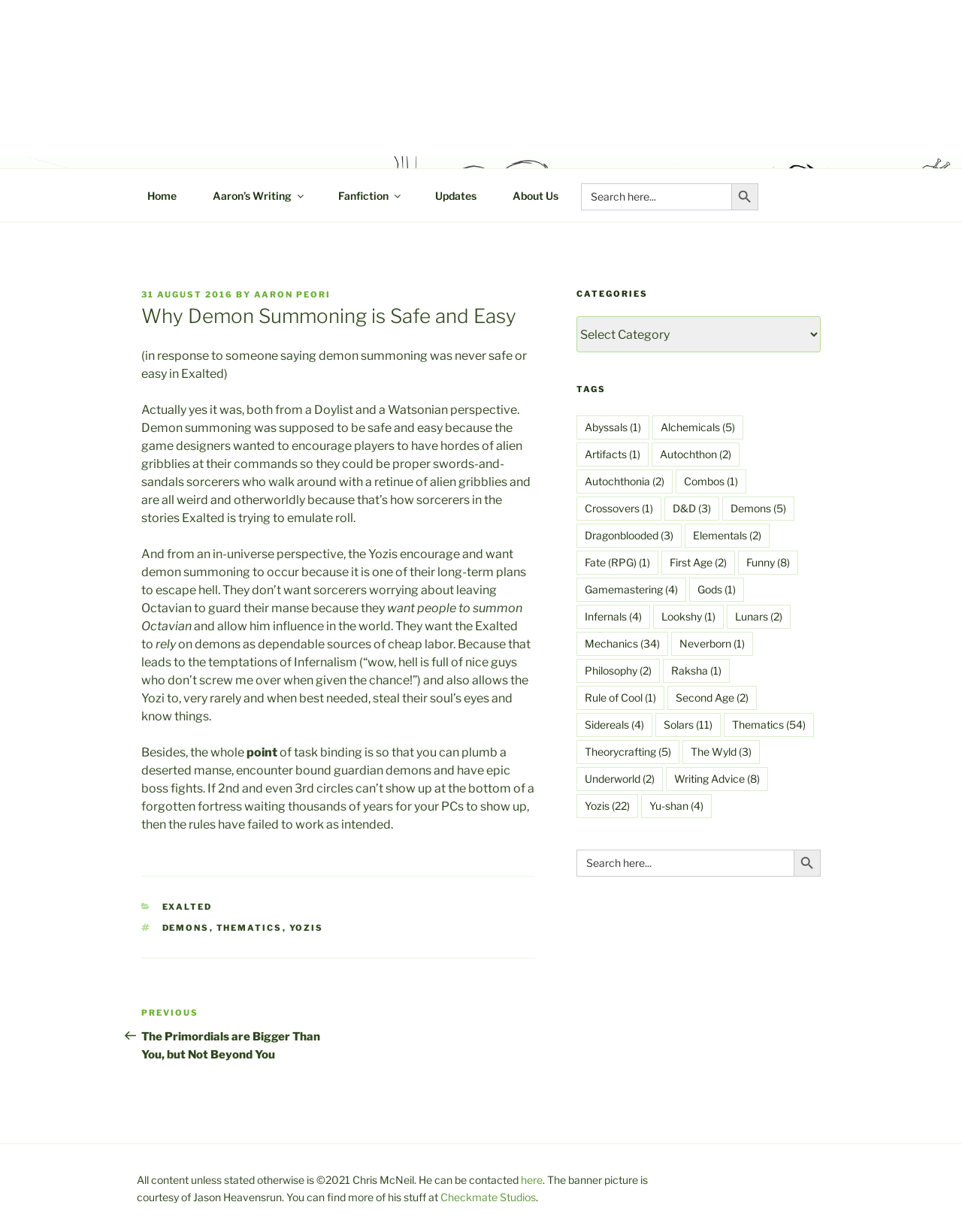How many items are in the 'Funny' category?
Answer the question with as much detail as you can, using the image as a reference.

In the sidebar, under the 'TAGS' section, there is a link to the 'Funny' category, which has a label '(8)' indicating that there are 8 items in this category.